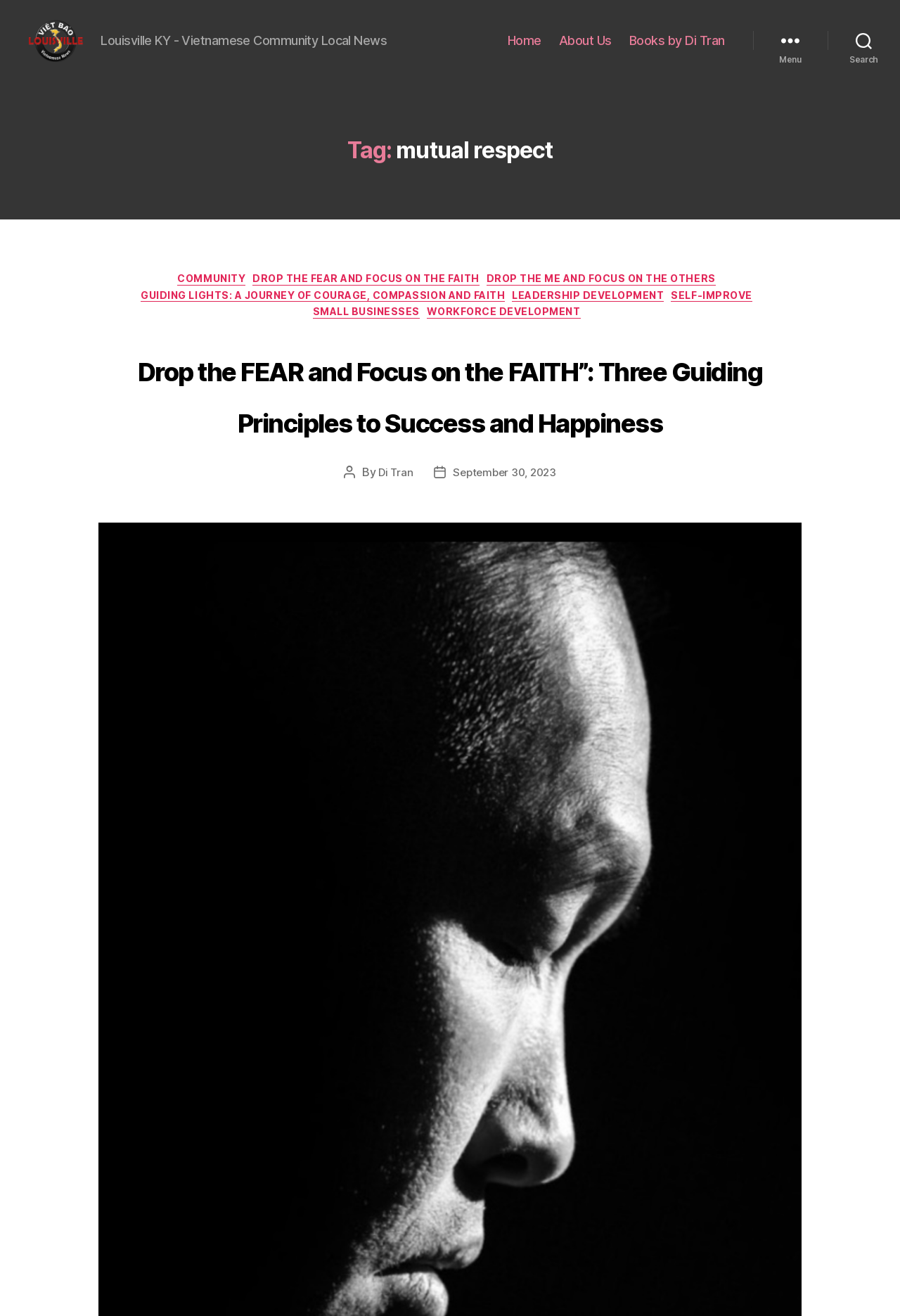Give an extensive and precise description of the webpage.

The webpage appears to be an archive page for articles related to "mutual respect" on the Viet Bao Louisville KY website. At the top left, there is a link and an image, both labeled "Viet Bao Louisville KY". Next to it, there is a static text element displaying the title "Louisville KY - Vietnamese Community Local News".

Below the title, there is a horizontal navigation menu with three links: "Home", "About Us", and "Books by Di Tran". On the right side of the navigation menu, there are two buttons: "Menu" and "Search".

The main content of the page is divided into two sections. The first section has a heading "Tag: mutual respect" and displays a list of categories with links to related articles. The categories include "COMMUNITY", "DROP THE FEAR AND FOCUS ON THE FAITH", and several others.

The second section appears to be a single article with a heading "Drop the FEAR and Focus on the FAITH”: Three Guiding Principles to Success and Happiness". The article has a link to its title, and below it, there is information about the post author, "Di Tran", and the post date, "September 30, 2023".